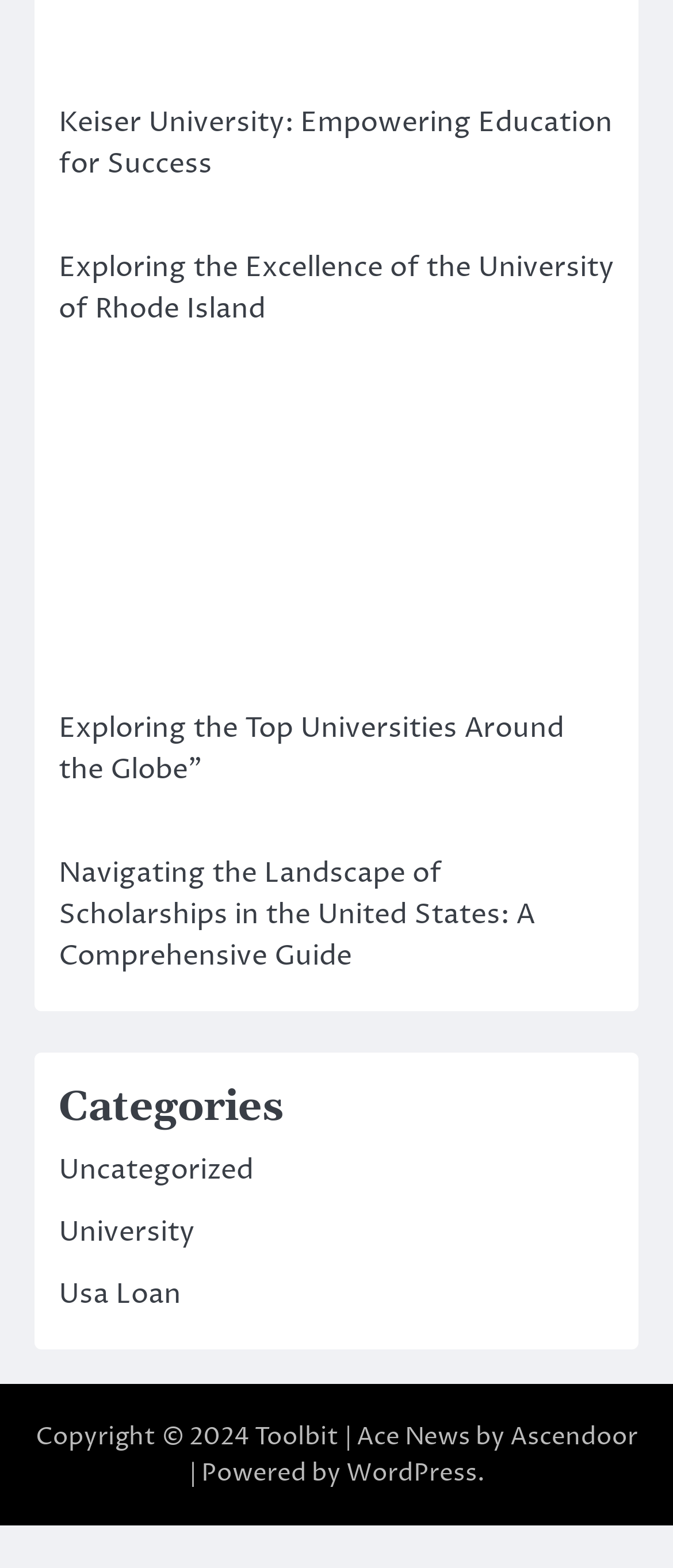Please predict the bounding box coordinates of the element's region where a click is necessary to complete the following instruction: "Visit the Toolbit website". The coordinates should be represented by four float numbers between 0 and 1, i.e., [left, top, right, bottom].

[0.378, 0.905, 0.504, 0.926]